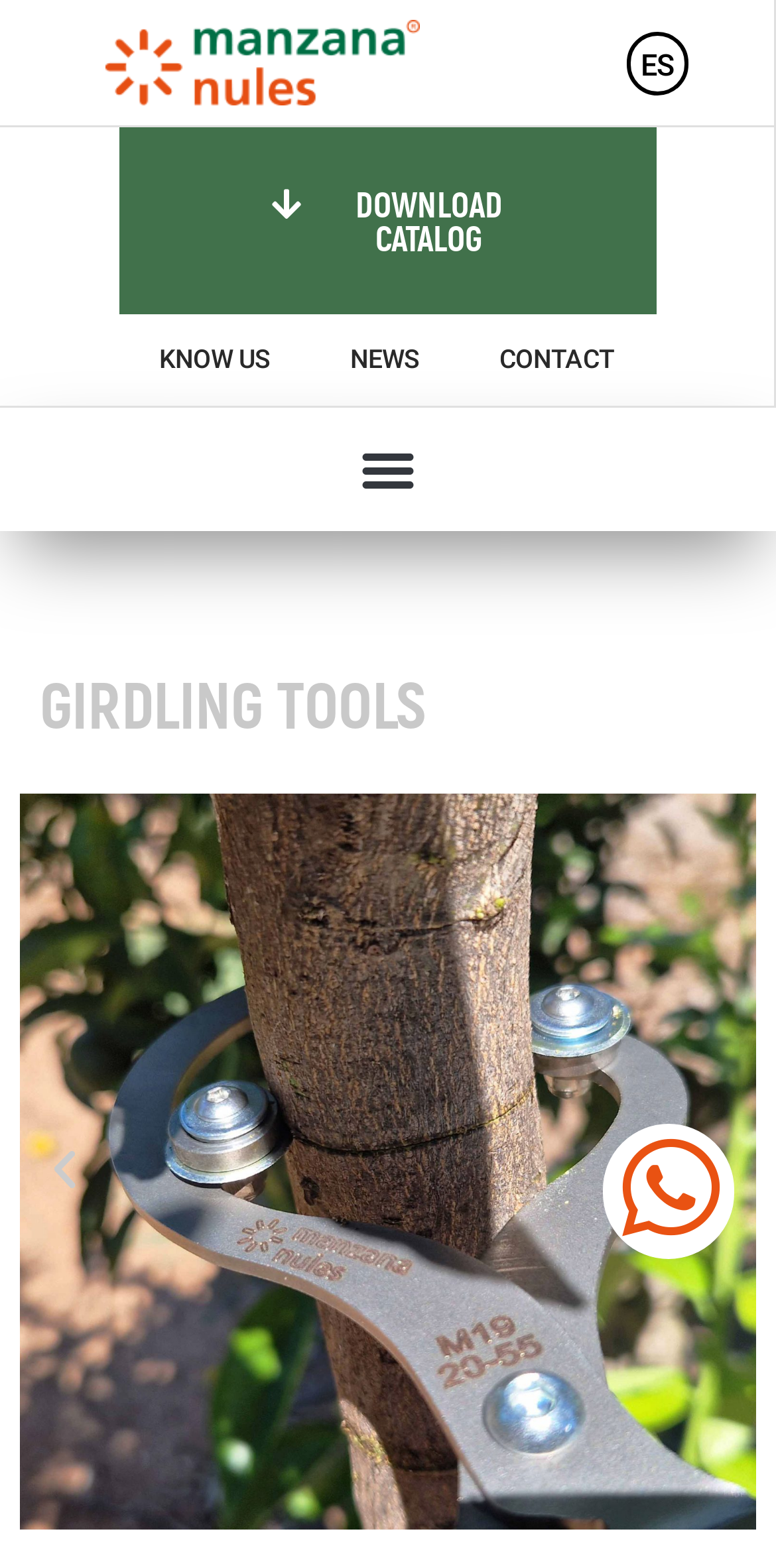Explain the features and main sections of the webpage comprehensively.

The webpage appears to be about girdling tools, specifically focusing on the technique of girdling for better fruit production. At the top right corner, there are several links, including "ES", "DOWNLOAD CATALOG", "KNOW US", "NEWS", and "CONTACT". Below these links, there is a menu toggle button.

The main content of the webpage is divided into two sections. The top section has a heading "GIRDLING TOOLS" and a carousel that takes up most of the width of the page. The carousel has two slides, with the current slide showing an image of a girdling tool, labeled "foto-limitador". The carousel has navigation buttons, "Previous slide" and "Next slide", located at the bottom left and right corners of the carousel, respectively.

At the top left corner, there are two links, one with an empty text and another with an empty text, which may be icons or logos. There is also a link at the top center with an empty text, which may be another icon or logo.